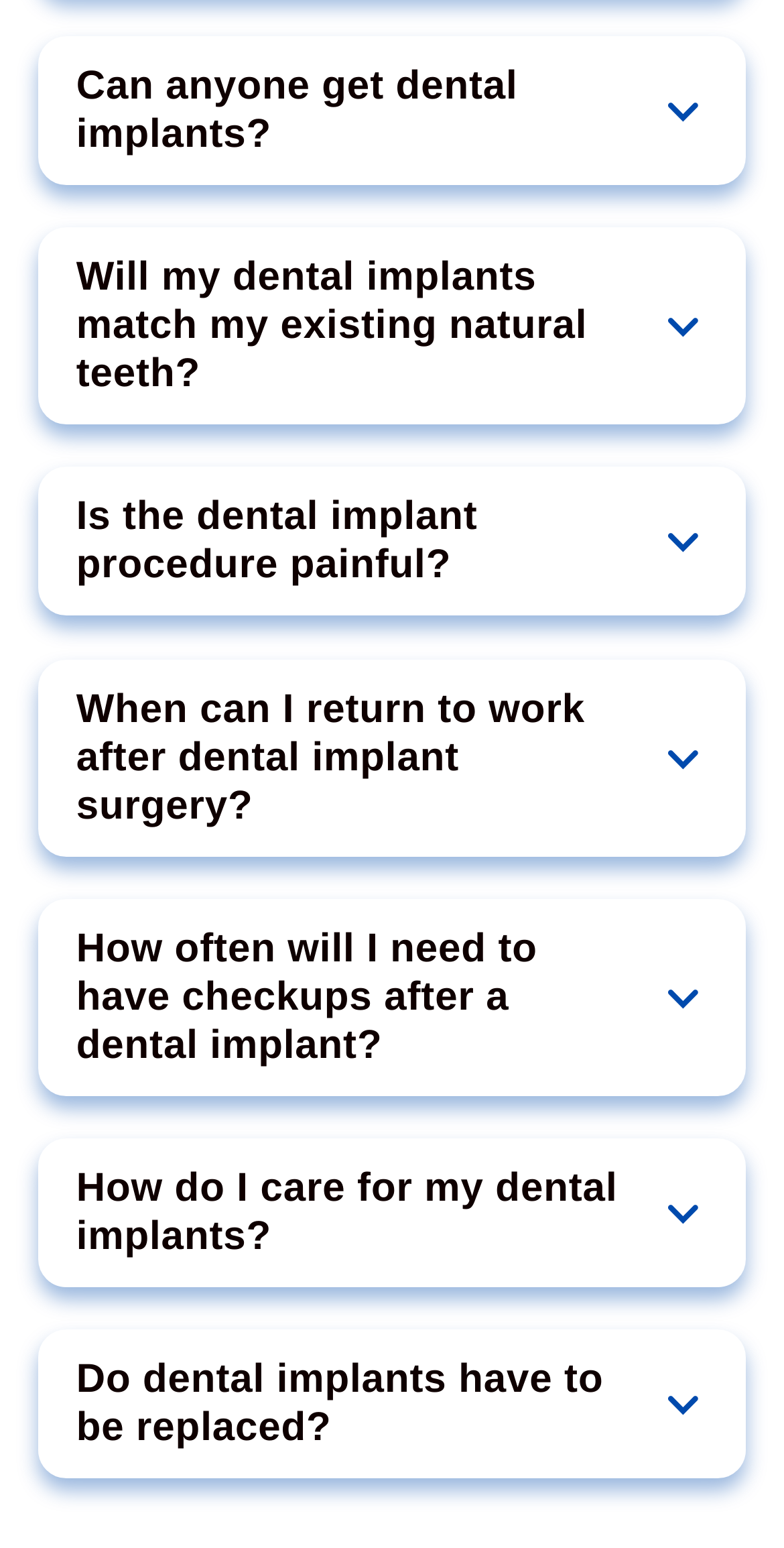How often do I need to visit the dentist after a dental implant?
Using the image as a reference, answer the question in detail.

The webpage mentions that 'We always discuss all post-operative care instructions with you' and 'Regular brushing & flossing, cleanings and checkups' are necessary to care for dental implants. This suggests that regular checkups are necessary after a dental implant.